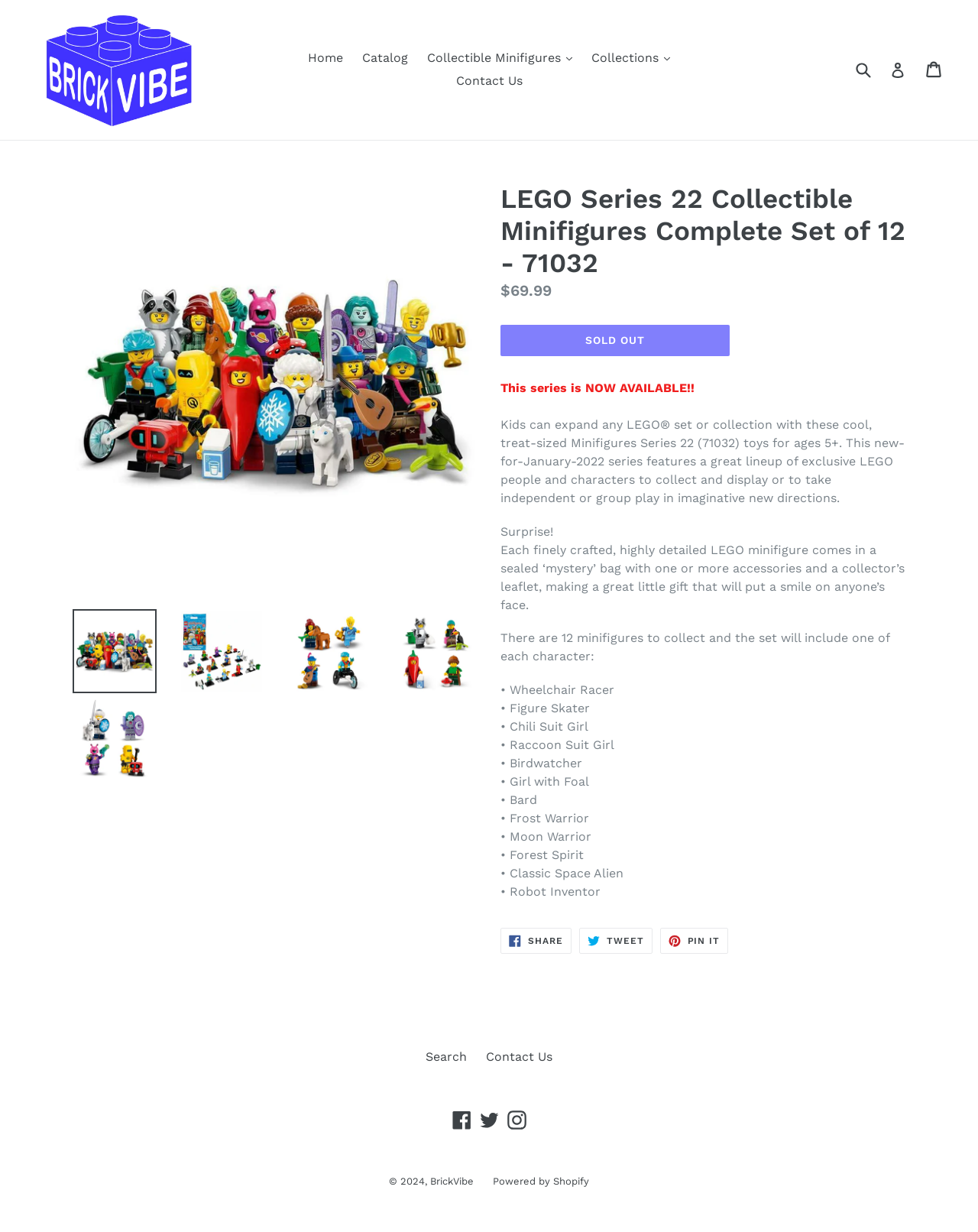How many minifigures are there to collect in this series?
Relying on the image, give a concise answer in one word or a brief phrase.

12